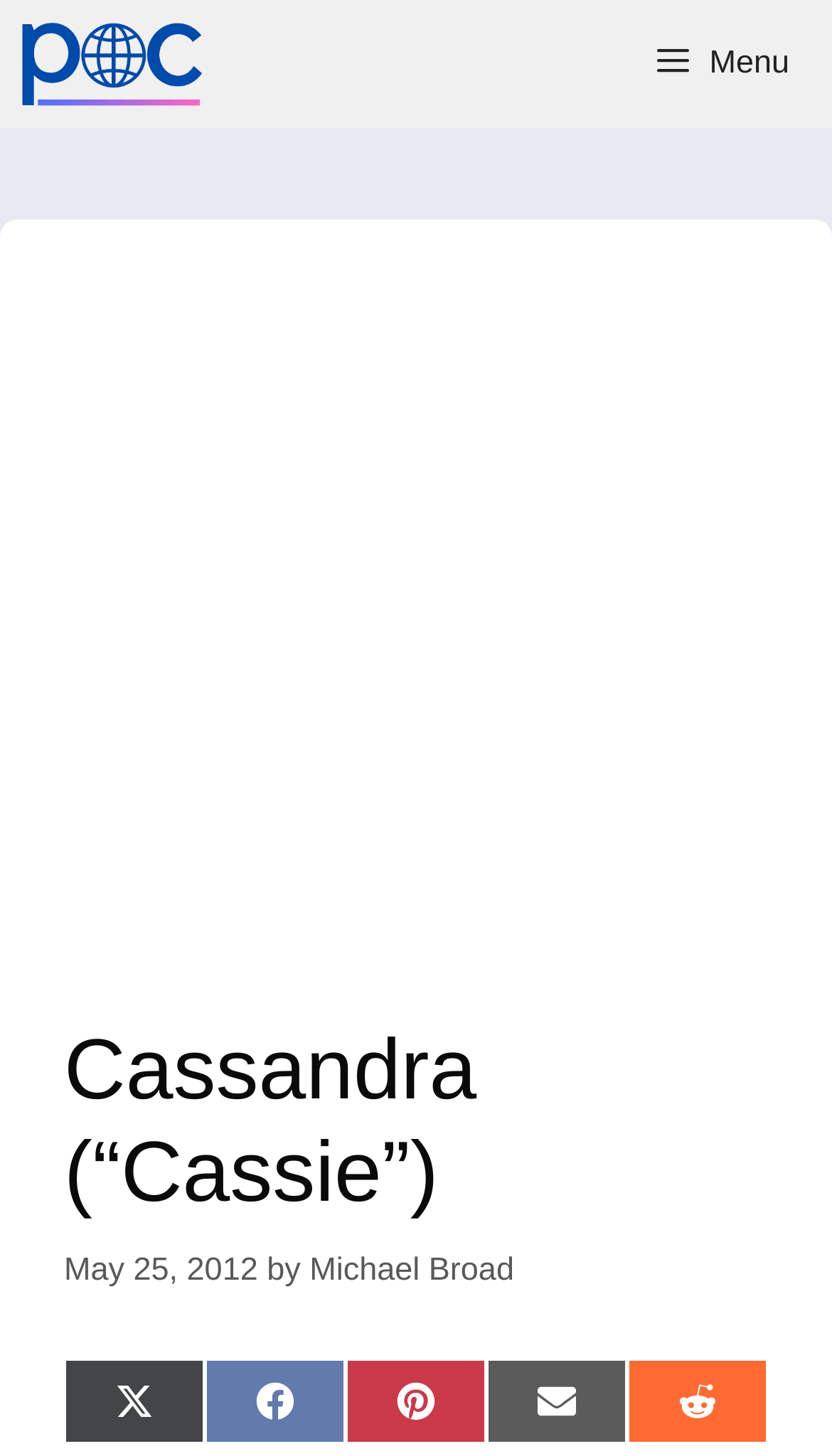Indicate the bounding box coordinates of the clickable region to achieve the following instruction: "Read the article posted on May 25, 2012."

[0.077, 0.859, 0.31, 0.884]